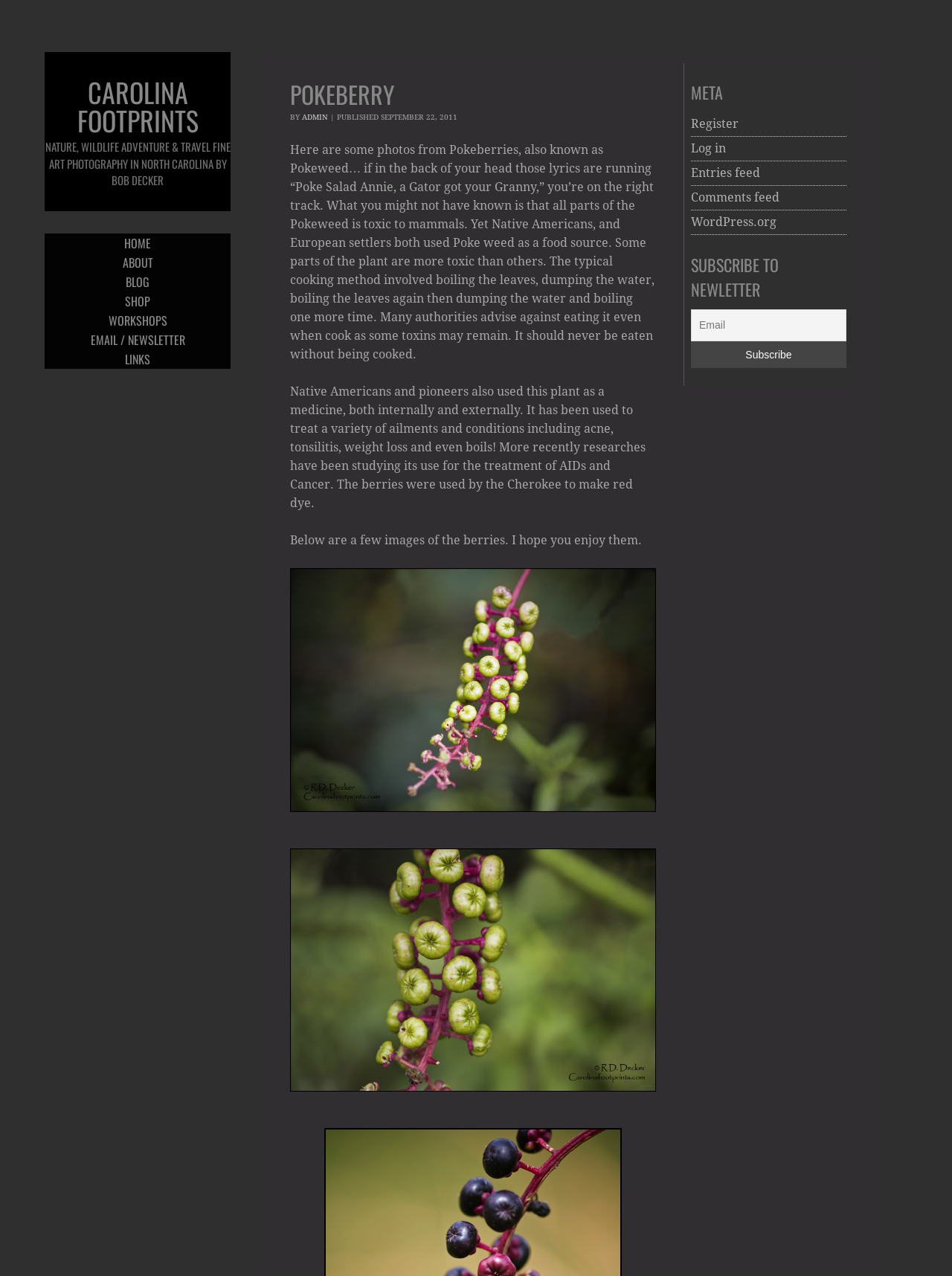Generate a comprehensive description of the webpage.

The webpage is about Pokeberries, also known as Pokeweed, and features a collection of photos and information about the plant. At the top left, there is a navigation menu with links to "HOME", "ABOUT", "BLOG", "SHOP", "WORKSHOPS", "EMAIL / NEWSLETTER", and "LINKS". 

Below the navigation menu, there is a heading "POKEBERRY" followed by the text "BY ADMIN" and the date "SEPTEMBER 22, 2011". 

The main content of the webpage is a series of paragraphs that provide information about Pokeberries, including their toxicity, traditional uses as a food source and medicine, and their potential modern applications. The text is accompanied by two images of the berries, one with the caption "Pokeweed was used in the south as a food" and the other with the caption "Pioneers and Native Americans used the plant for medicinal purposes".

On the right side of the webpage, there is a section with a heading "META" that contains links to "Register", "Log in", "Entries feed", "Comments feed", and "WordPress.org". Below this section, there is a heading "SUBSCRIBE TO NEWSLETTER" with a textbox to enter an email address and a "Subscribe" button.